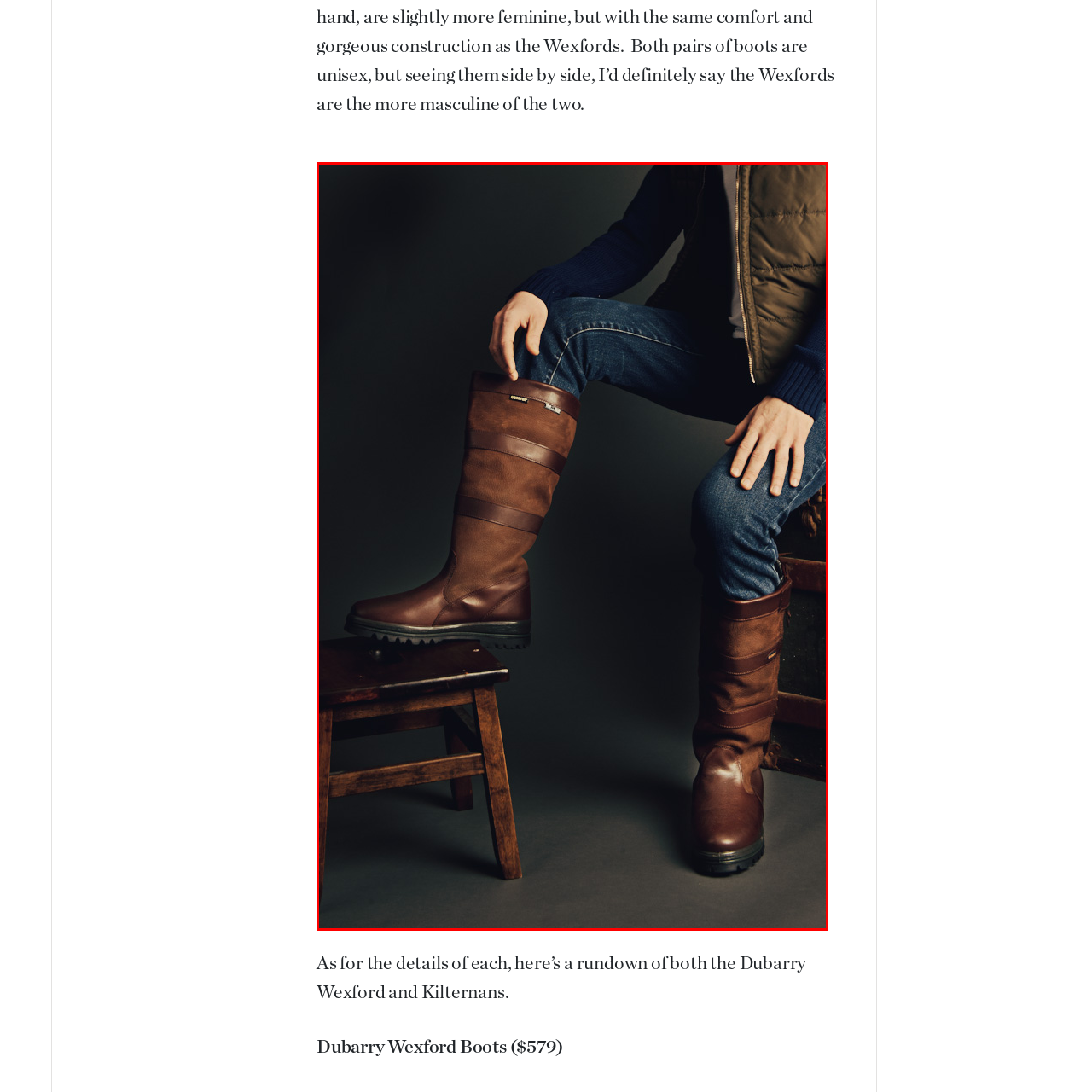Examine the segment of the image contained within the black box and respond comprehensively to the following question, based on the visual content: 
What is the material of the stools in the background?

The caption describes the background, stating that simple wooden stools complement the scene, adding a rustic charm.